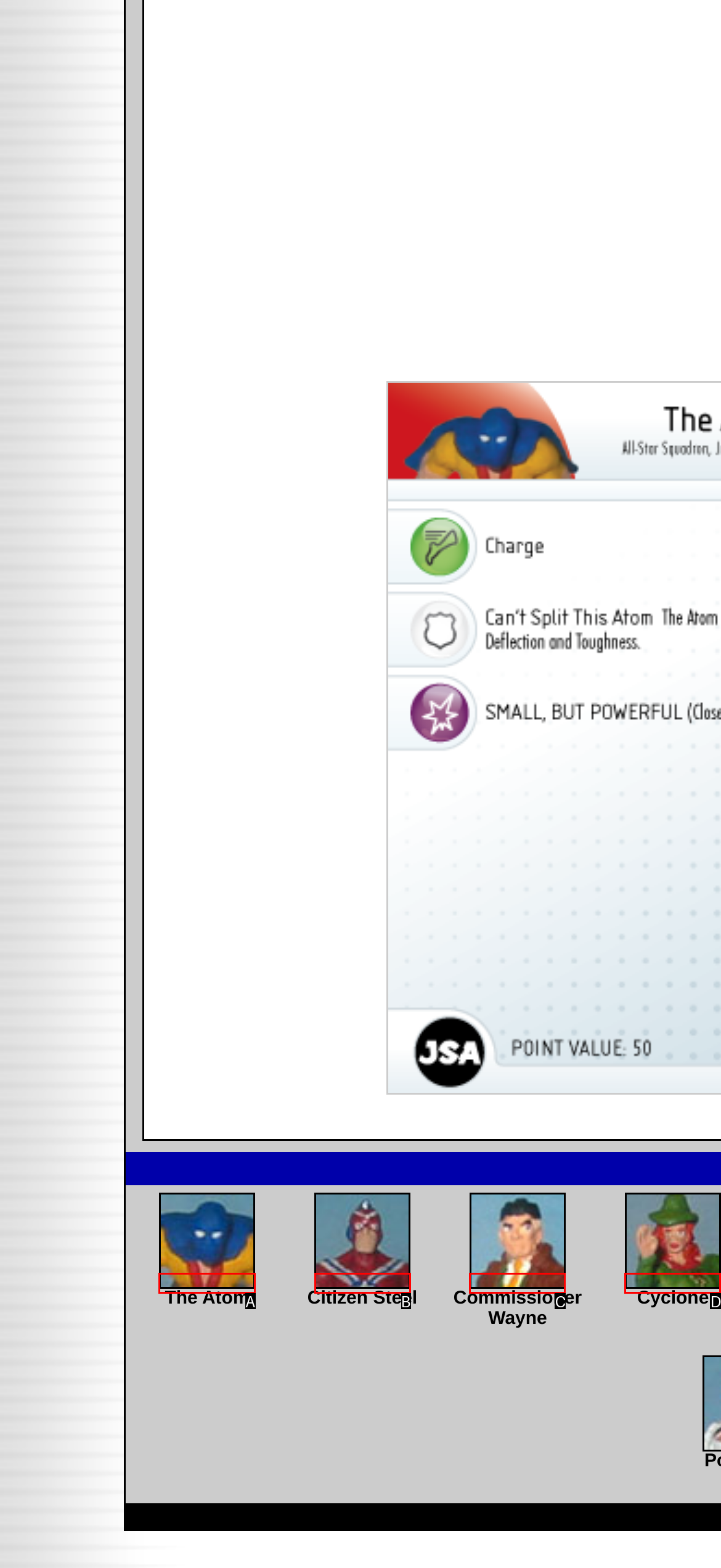Select the option that fits this description: parent_node: Cyclone
Answer with the corresponding letter directly.

D